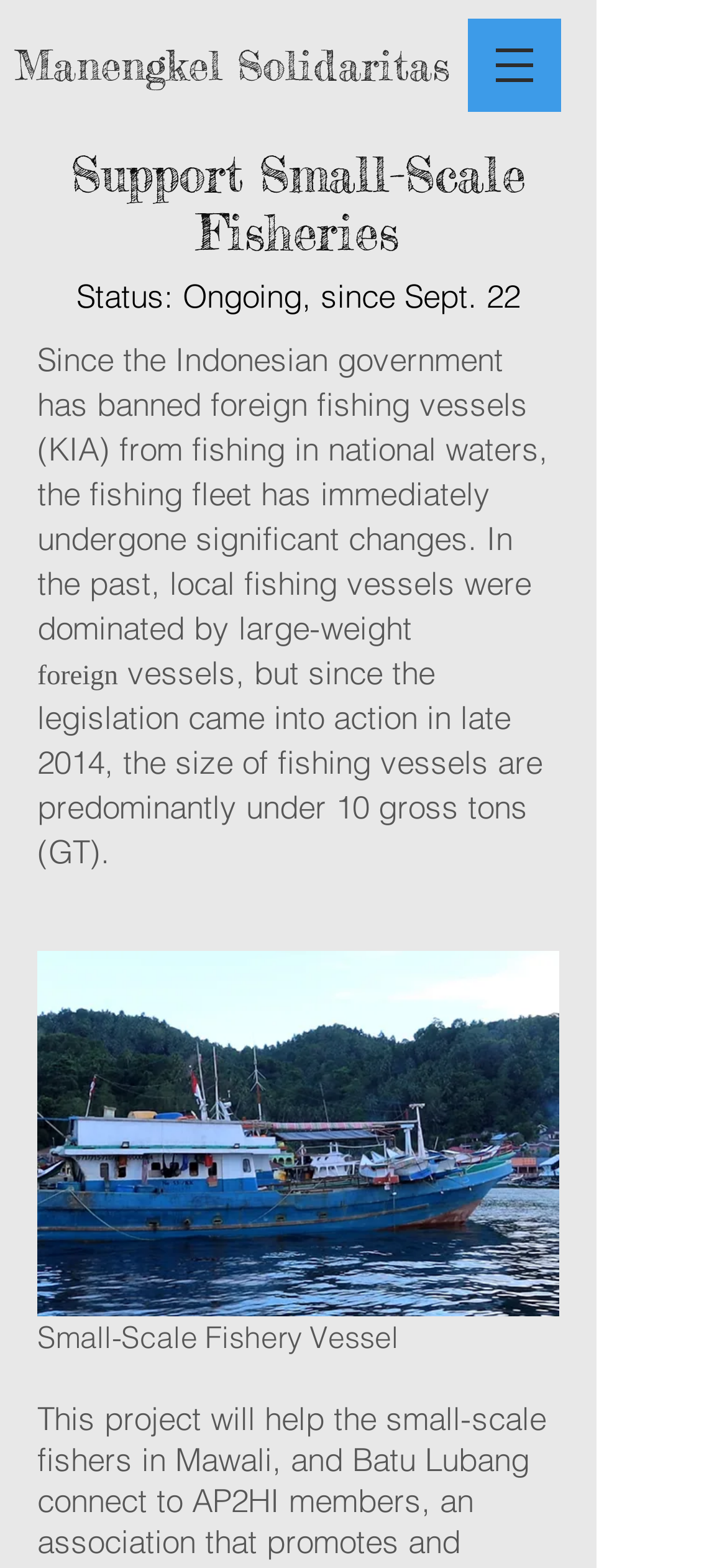What is the current status of the project?
Answer the question with a detailed and thorough explanation.

The status of the project can be determined by reading the text 'Status: Ongoing, since Sept. 22' which is located below the heading 'Manengkel Solidaritas'.